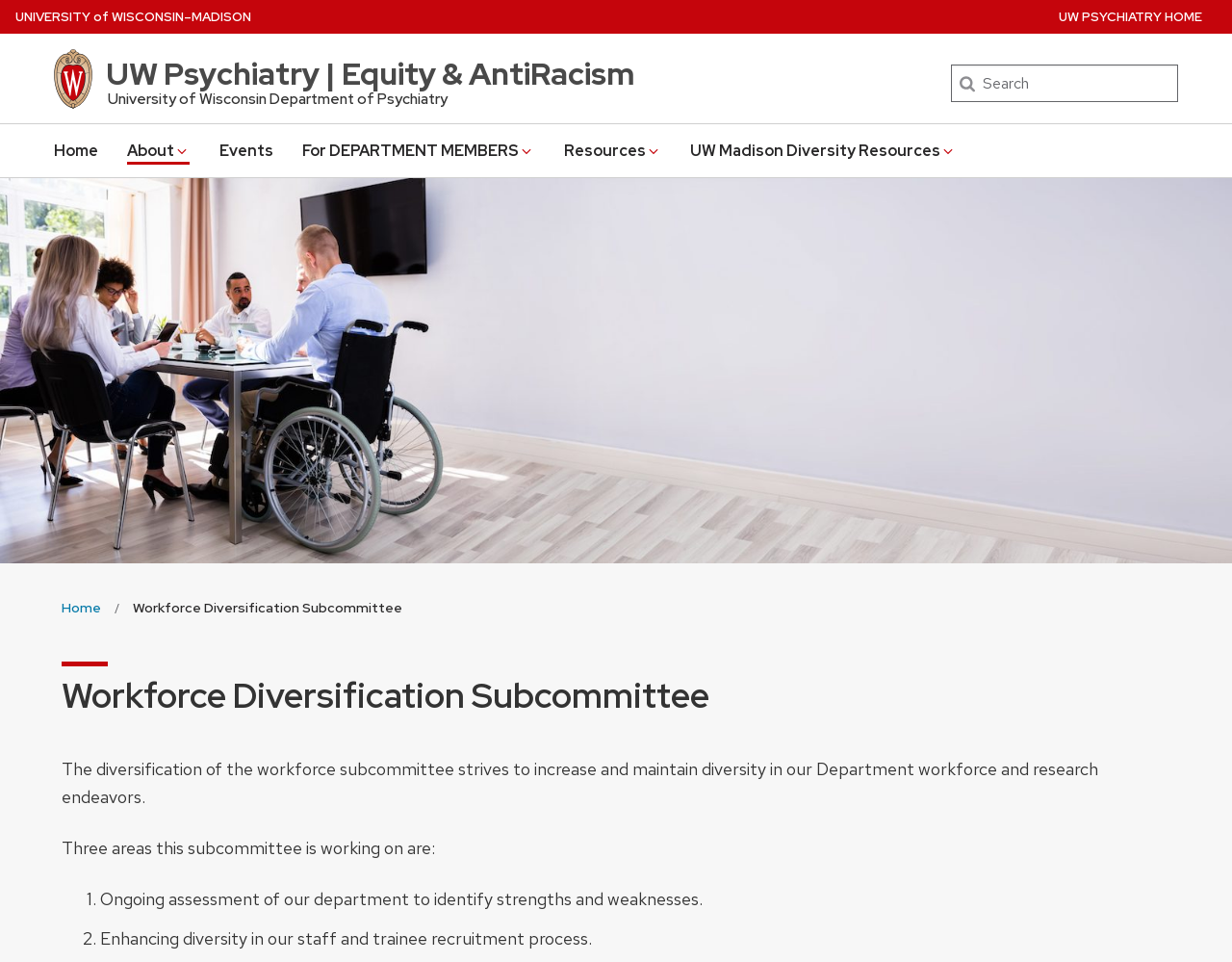What is the name of the subcommittee?
Please provide a single word or phrase based on the screenshot.

Workforce Diversification Subcommittee